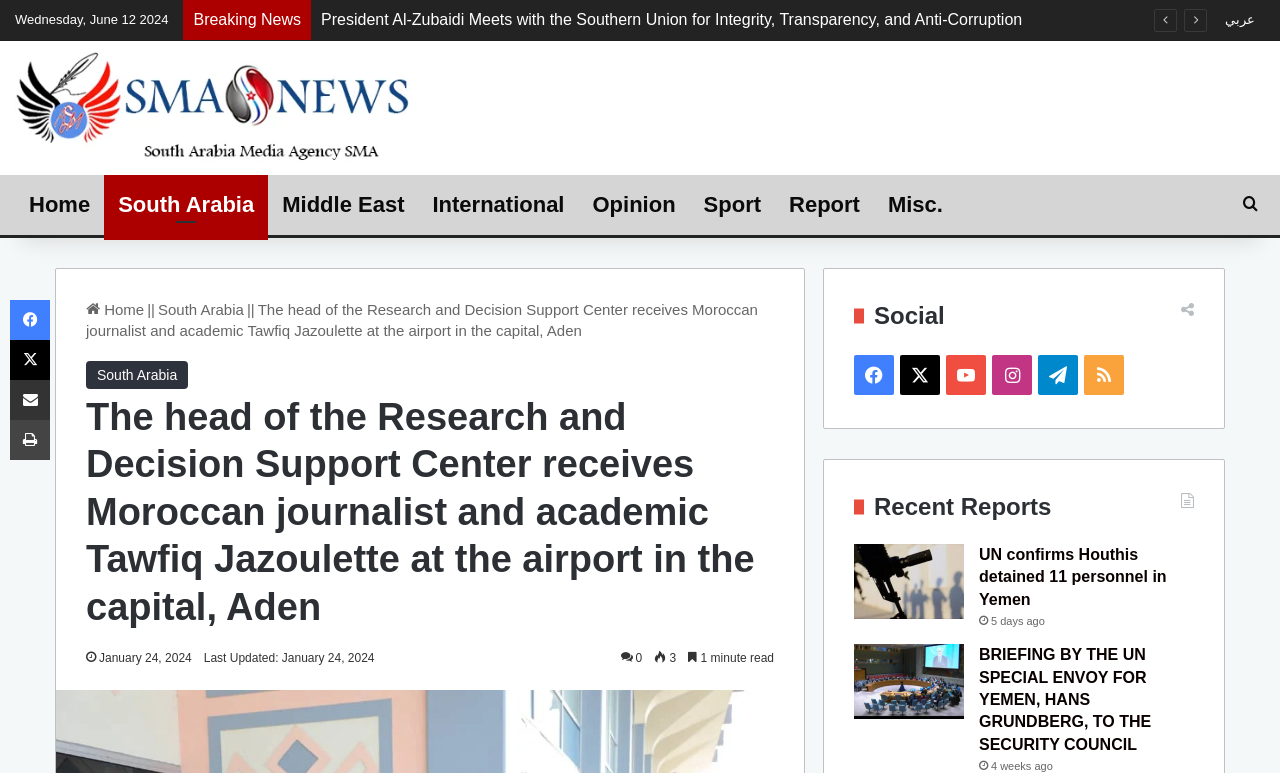What is the name of the journalist received by the head of the Research and Decision Support Center?
Please respond to the question with a detailed and informative answer.

I found the name of the journalist by looking at the heading of the article which mentions 'Tawfiq Jazoulette' as the Moroccan journalist and academic received by the head of the Research and Decision Support Center.